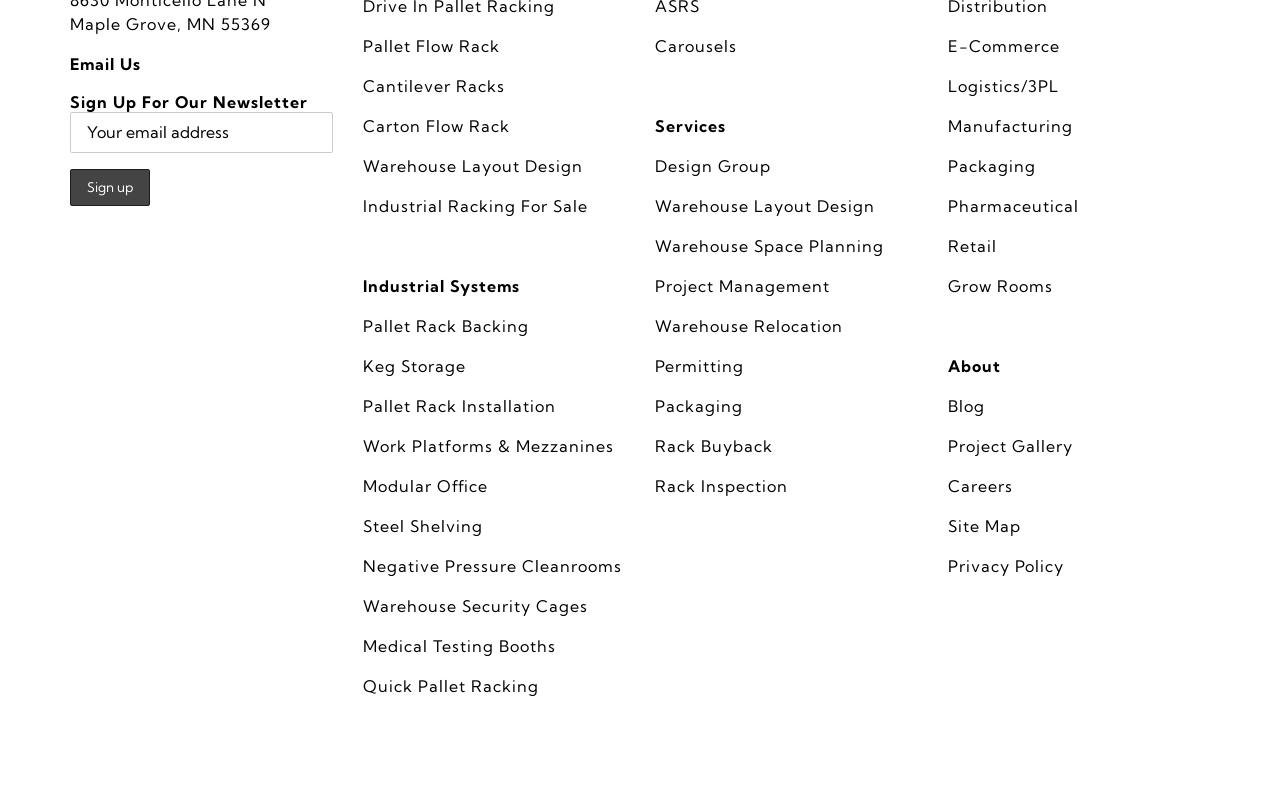What is the company's address?
Answer the question in as much detail as possible.

The company's address is located at the top of the webpage, in a static text element with the coordinates [0.055, 0.018, 0.212, 0.043]. It reads 'Maple Grove, MN 55369'.